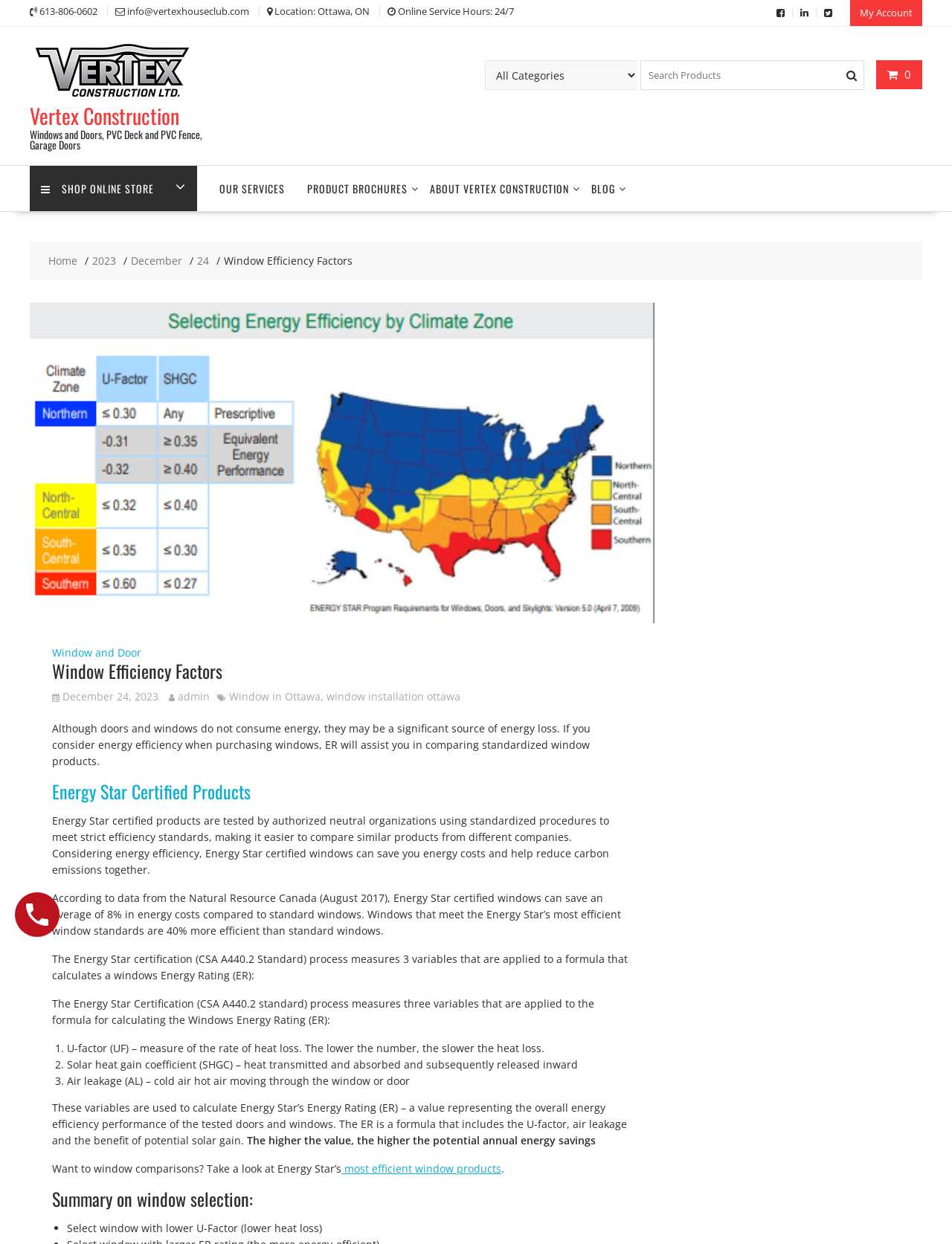What are the three variables used to calculate the Energy Rating (ER) of windows?
Analyze the screenshot and provide a detailed answer to the question.

The three variables used to calculate the Energy Rating (ER) of windows can be found in the section of the webpage that explains the Energy Star certification process, which are U-factor (UF) – measure of the rate of heat loss, Solar heat gain coefficient (SHGC) – heat transmitted and absorbed and subsequently released inward, and Air leakage (AL) – cold air hot air moving through the window or door.